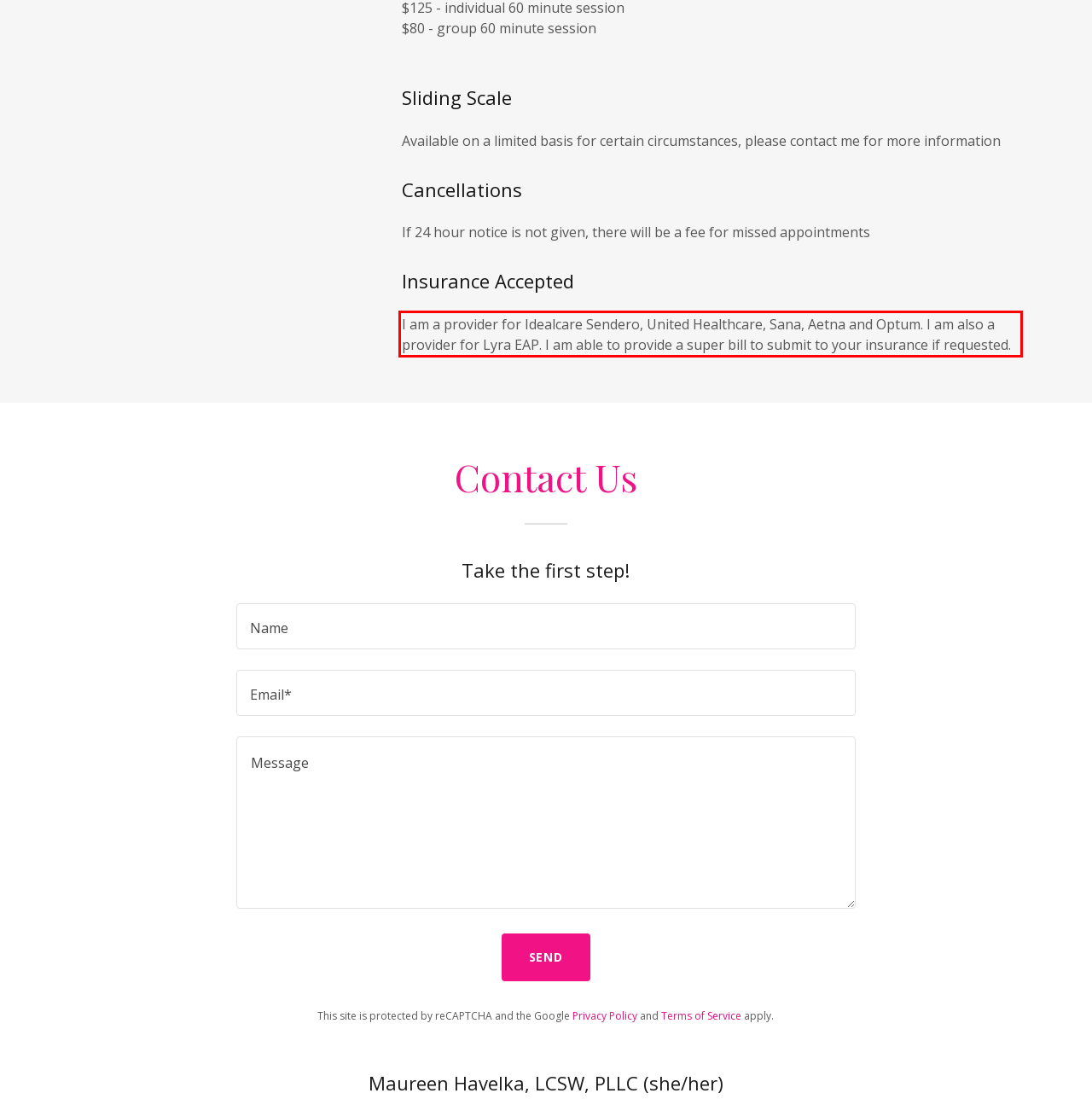Please analyze the provided webpage screenshot and perform OCR to extract the text content from the red rectangle bounding box.

I am a provider for Idealcare Sendero, United Healthcare, Sana, Aetna and Optum. I am also a provider for Lyra EAP. I am able to provide a super bill to submit to your insurance if requested.